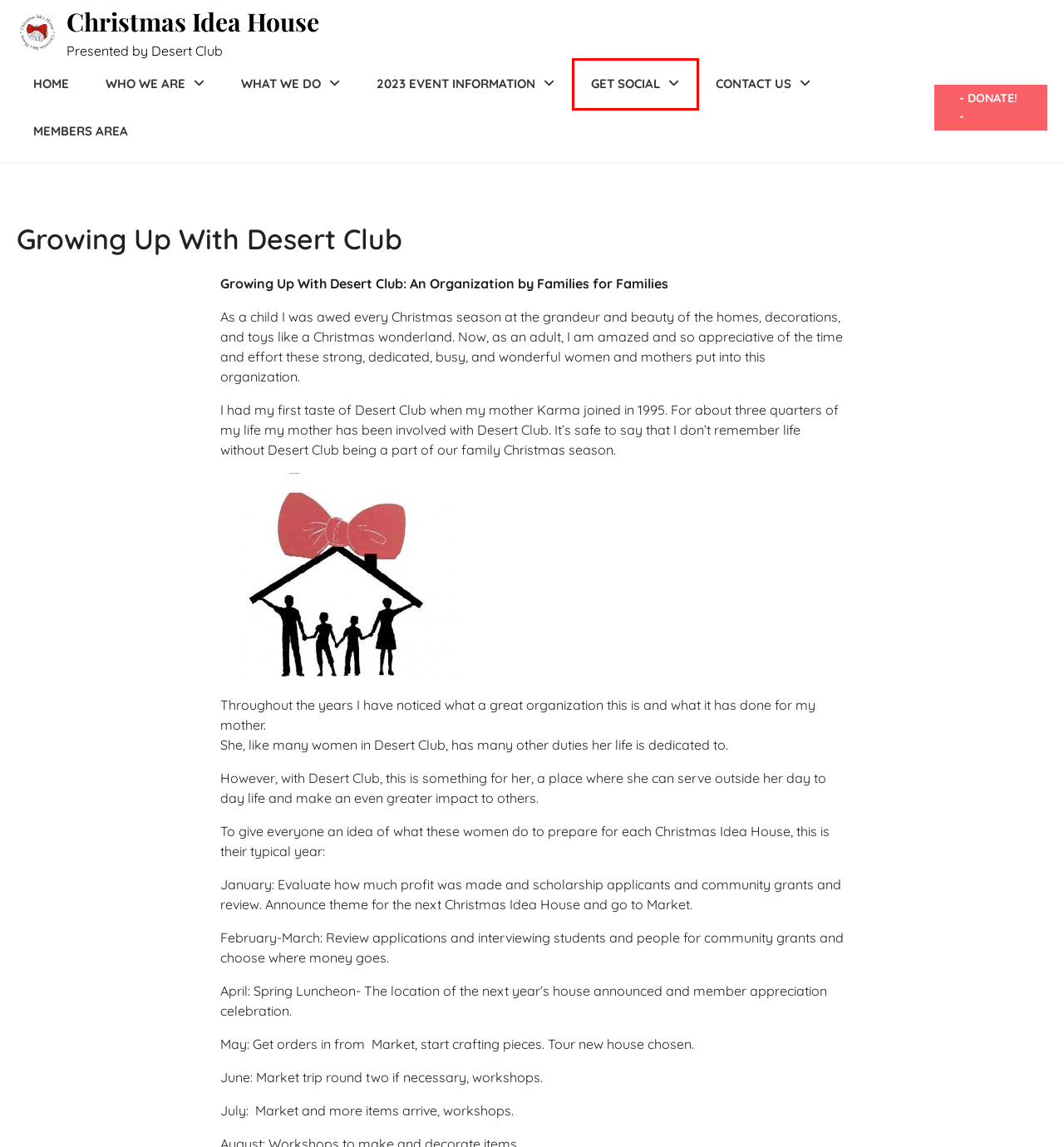Consider the screenshot of a webpage with a red bounding box and select the webpage description that best describes the new page that appears after clicking the element inside the red box. Here are the candidates:
A. Membership Info – Christmas Idea House
B. Secrets of the Fudge Workshop – Christmas Idea House
C. Gallery – Christmas Idea House
D. Desert Club News – Christmas Idea House
E. 2016 Gallery – Christmas Idea House
F. Ready, Set, Decorate! – Christmas Idea House
G. Christmas Idea House – Presented by Desert Club
H. Desert Club – Christmas Idea House

G